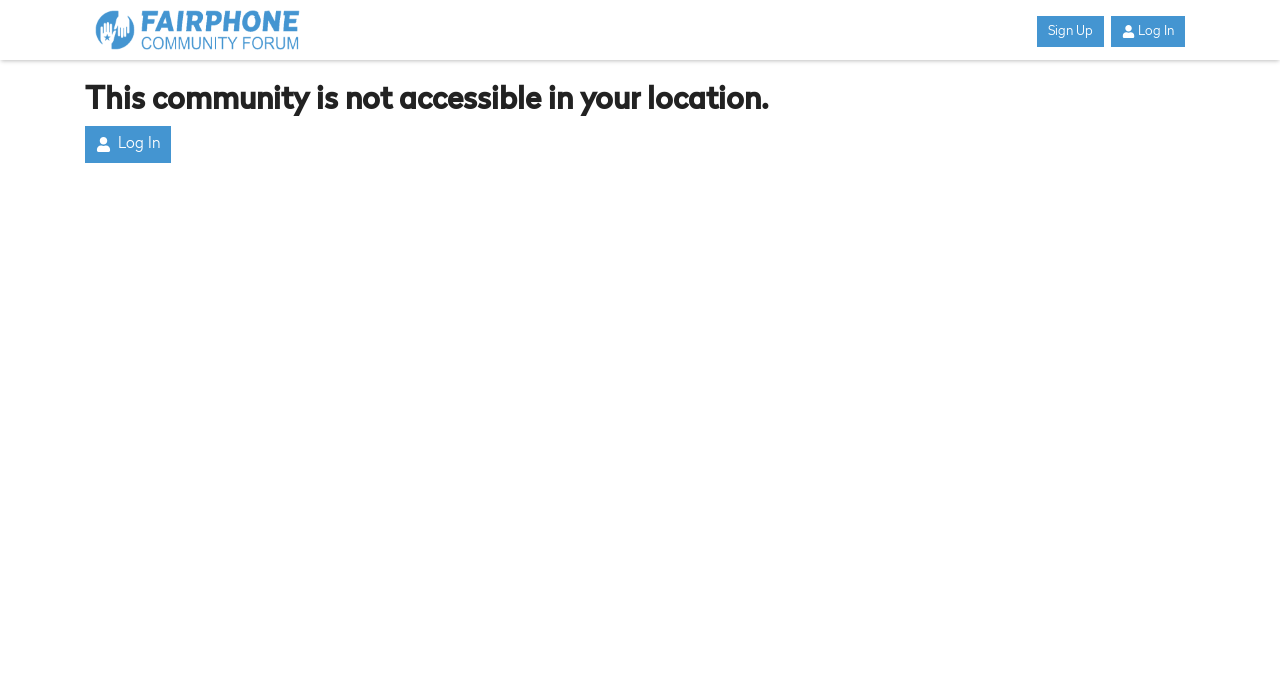Your task is to extract the text of the main heading from the webpage.

This community is not accessible in your location.